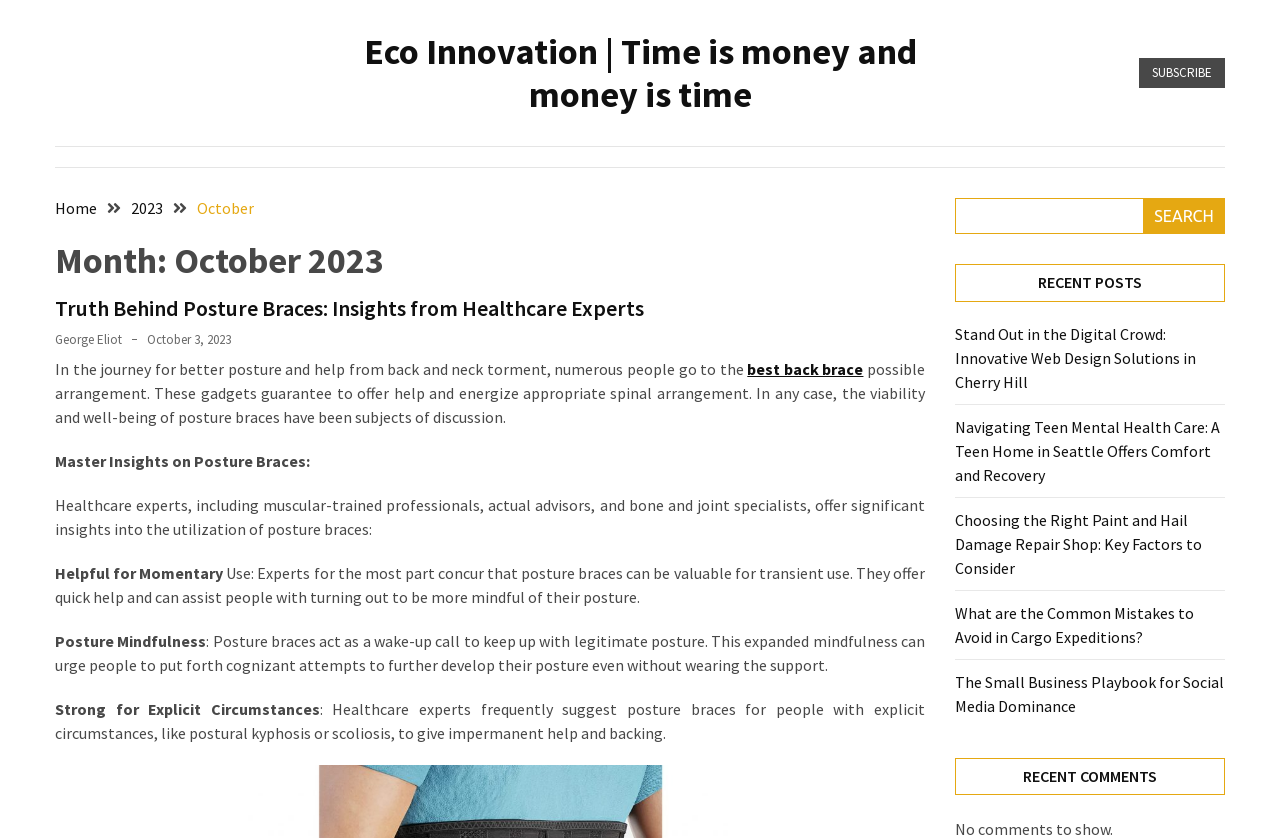Give the bounding box coordinates for this UI element: "George Eliot". The coordinates should be four float numbers between 0 and 1, arranged as [left, top, right, bottom].

[0.043, 0.394, 0.095, 0.415]